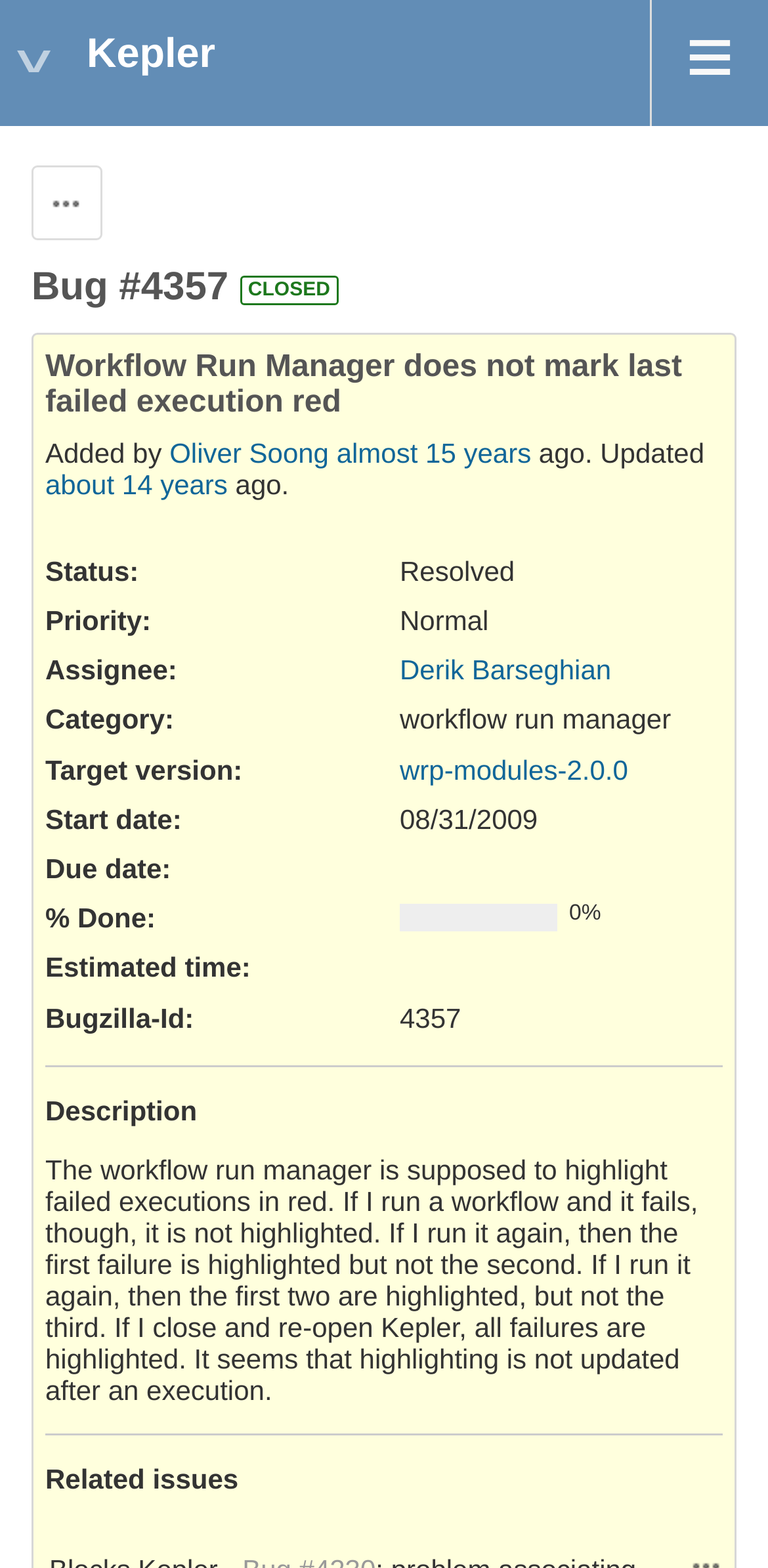From the webpage screenshot, predict the bounding box coordinates (top-left x, top-left y, bottom-right x, bottom-right y) for the UI element described here: parent_node: Kepler

[0.846, 0.0, 1.0, 0.08]